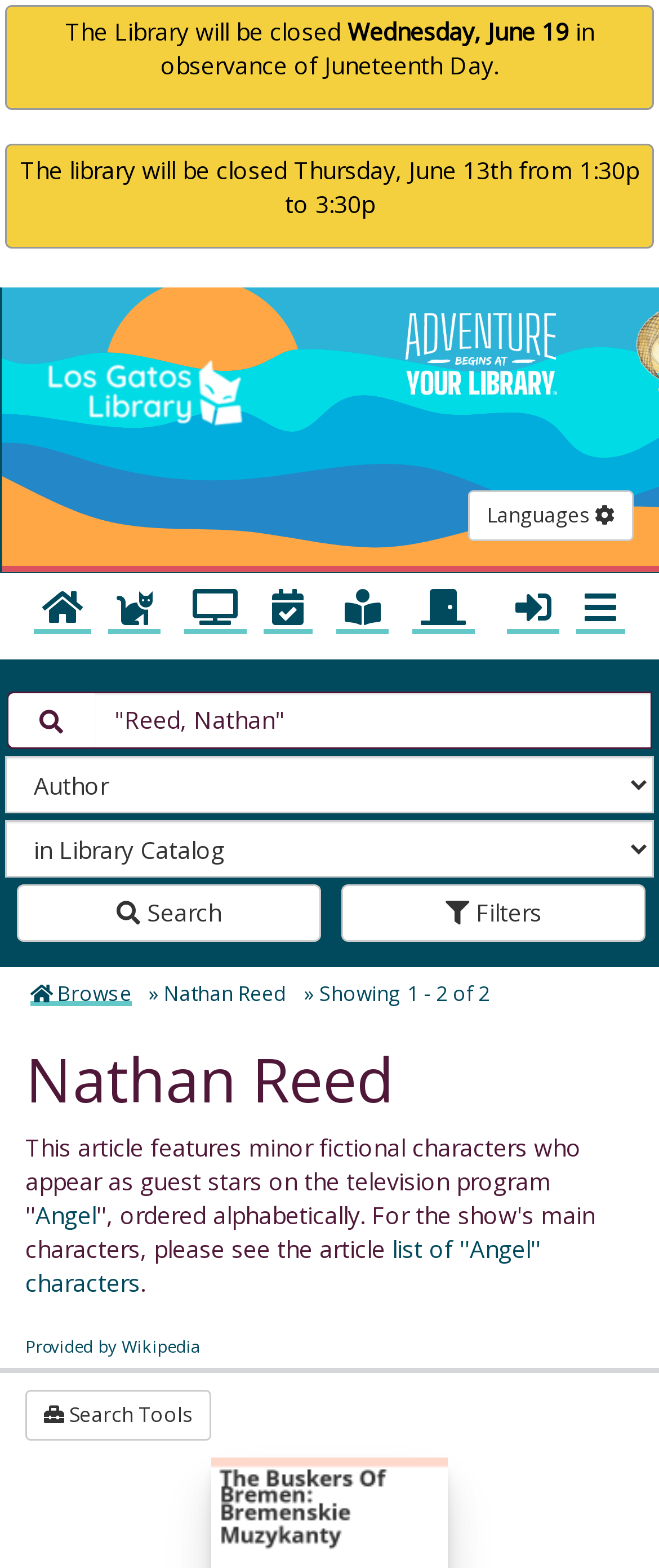Highlight the bounding box of the UI element that corresponds to this description: "list of ''Angel'' characters".

[0.038, 0.786, 0.821, 0.828]